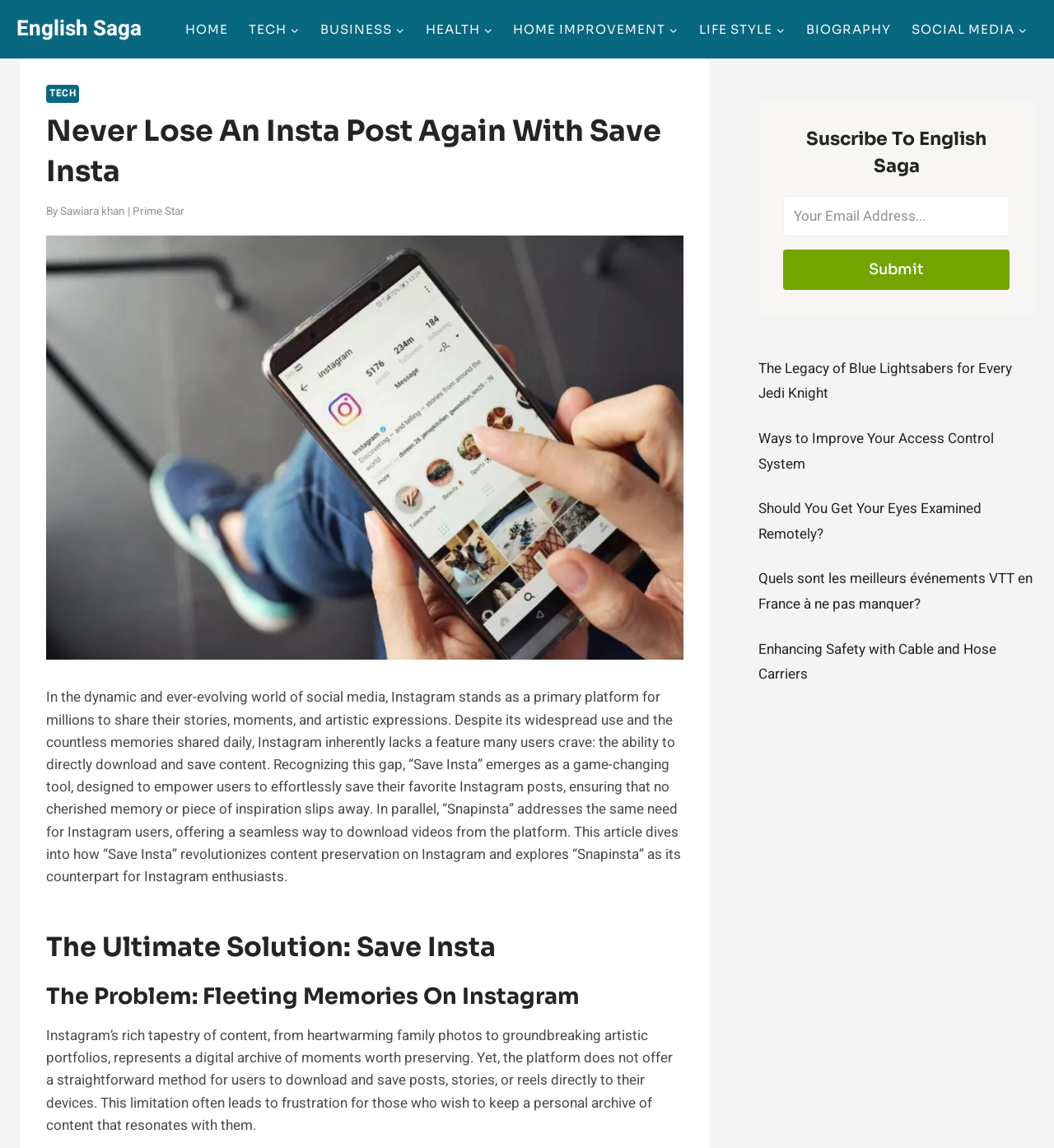Locate the bounding box coordinates of the area where you should click to accomplish the instruction: "Subscribe to English Saga by entering your email address".

[0.743, 0.171, 0.958, 0.206]